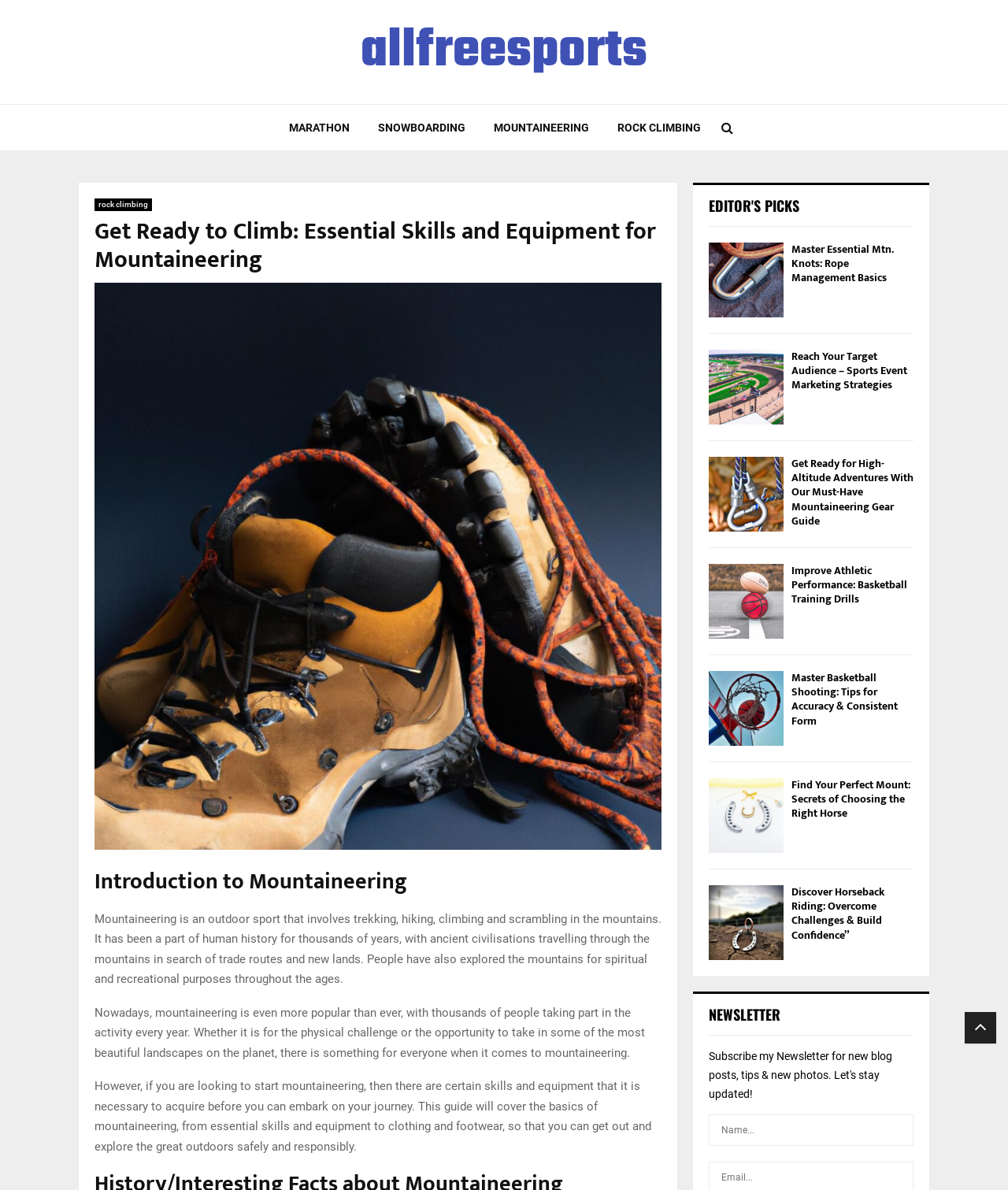Identify the bounding box coordinates for the element you need to click to achieve the following task: "Click on the '' icon". Provide the bounding box coordinates as four float numbers between 0 and 1, in the form [left, top, right, bottom].

[0.957, 0.85, 0.988, 0.877]